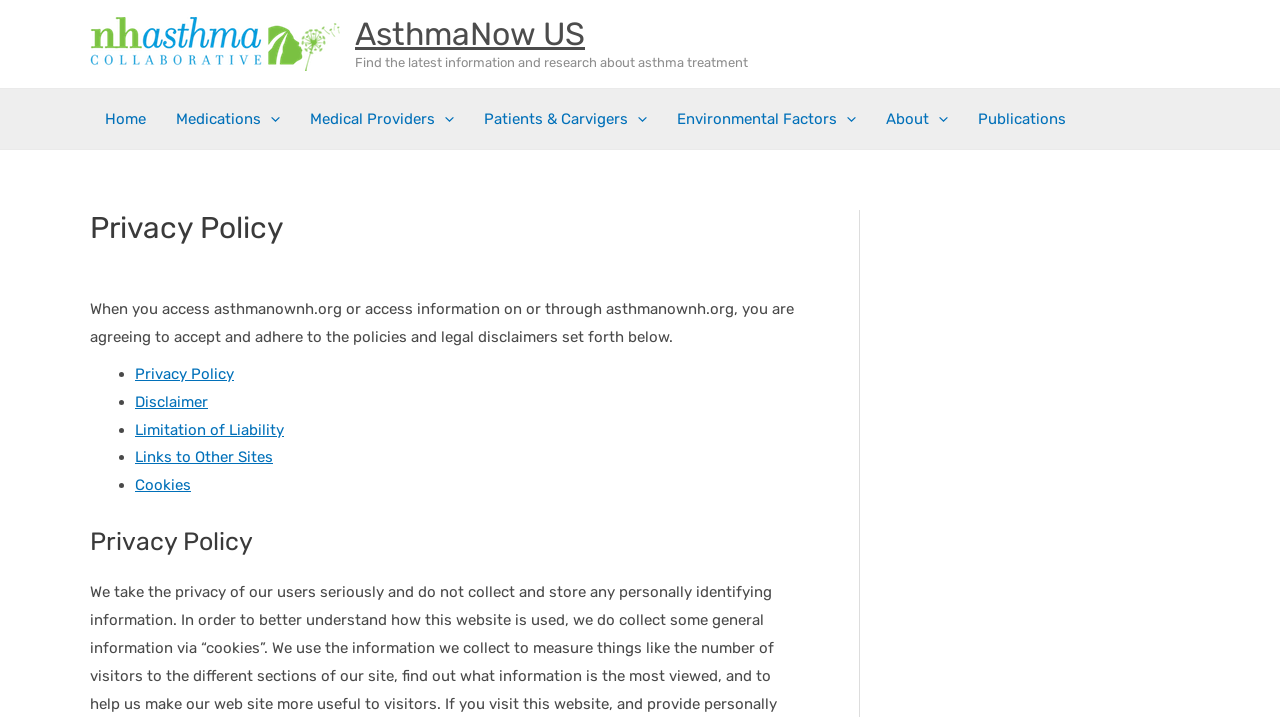Using the elements shown in the image, answer the question comprehensively: What is the first policy listed?

The first policy listed can be found in the list of policies and legal disclaimers, which is located in the main content area of the webpage. The first item in the list is marked with a bullet point and the text 'Privacy Policy'.